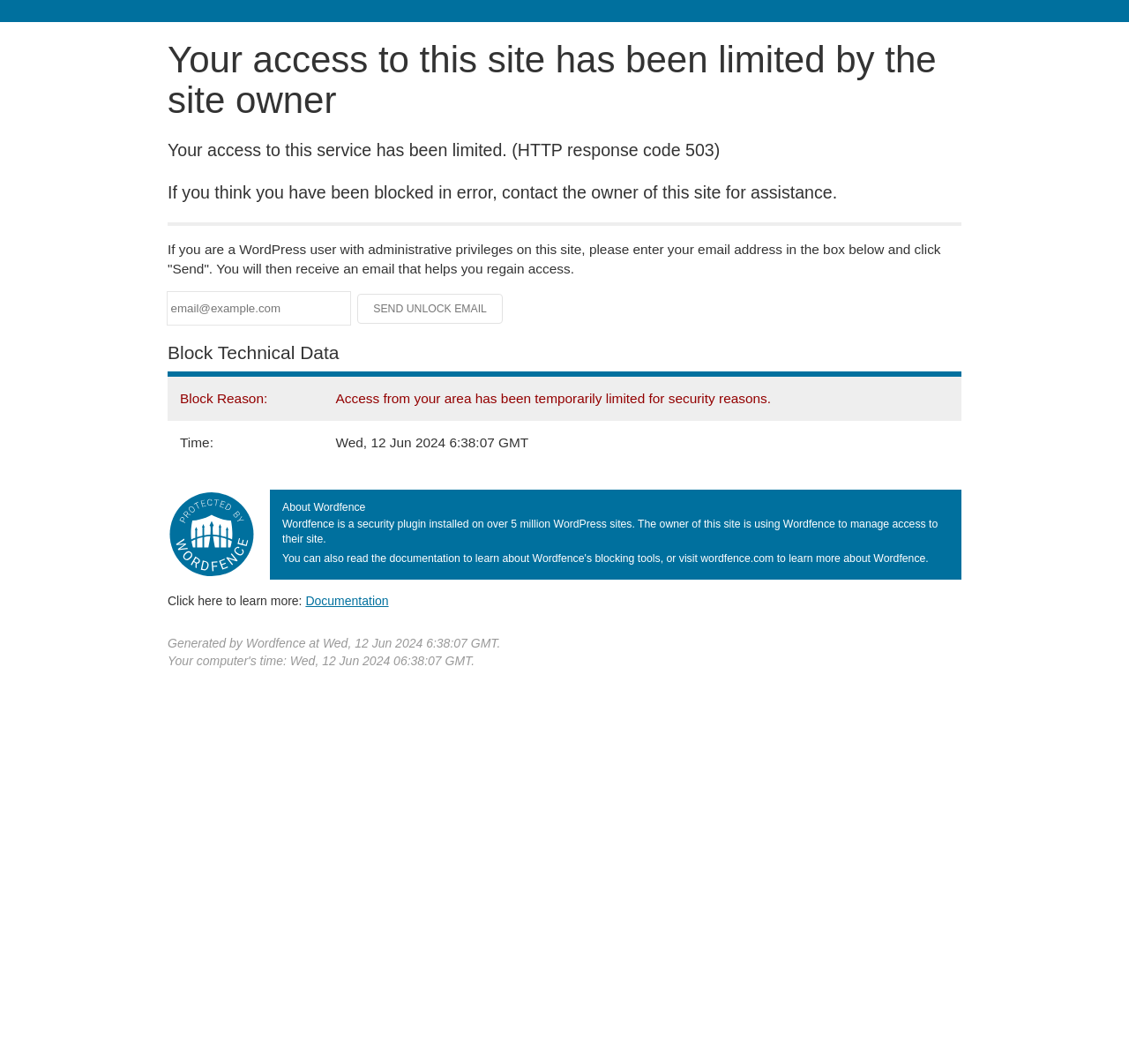Based on the element description Documentation, identify the bounding box coordinates for the UI element. The coordinates should be in the format (top-left x, top-left y, bottom-right x, bottom-right y) and within the 0 to 1 range.

[0.271, 0.558, 0.344, 0.571]